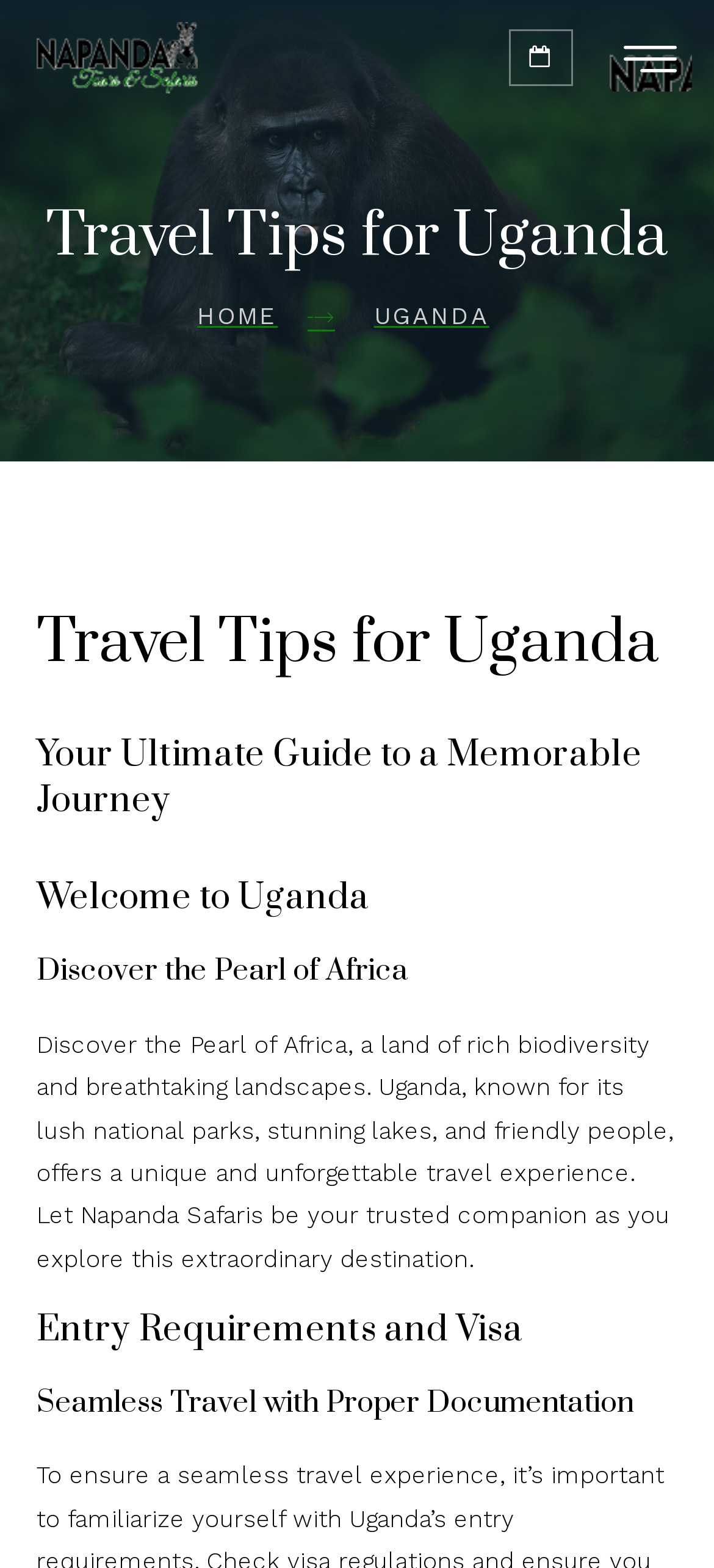Give a concise answer using one word or a phrase to the following question:
What is the name of the safari company?

Napanda Safaris